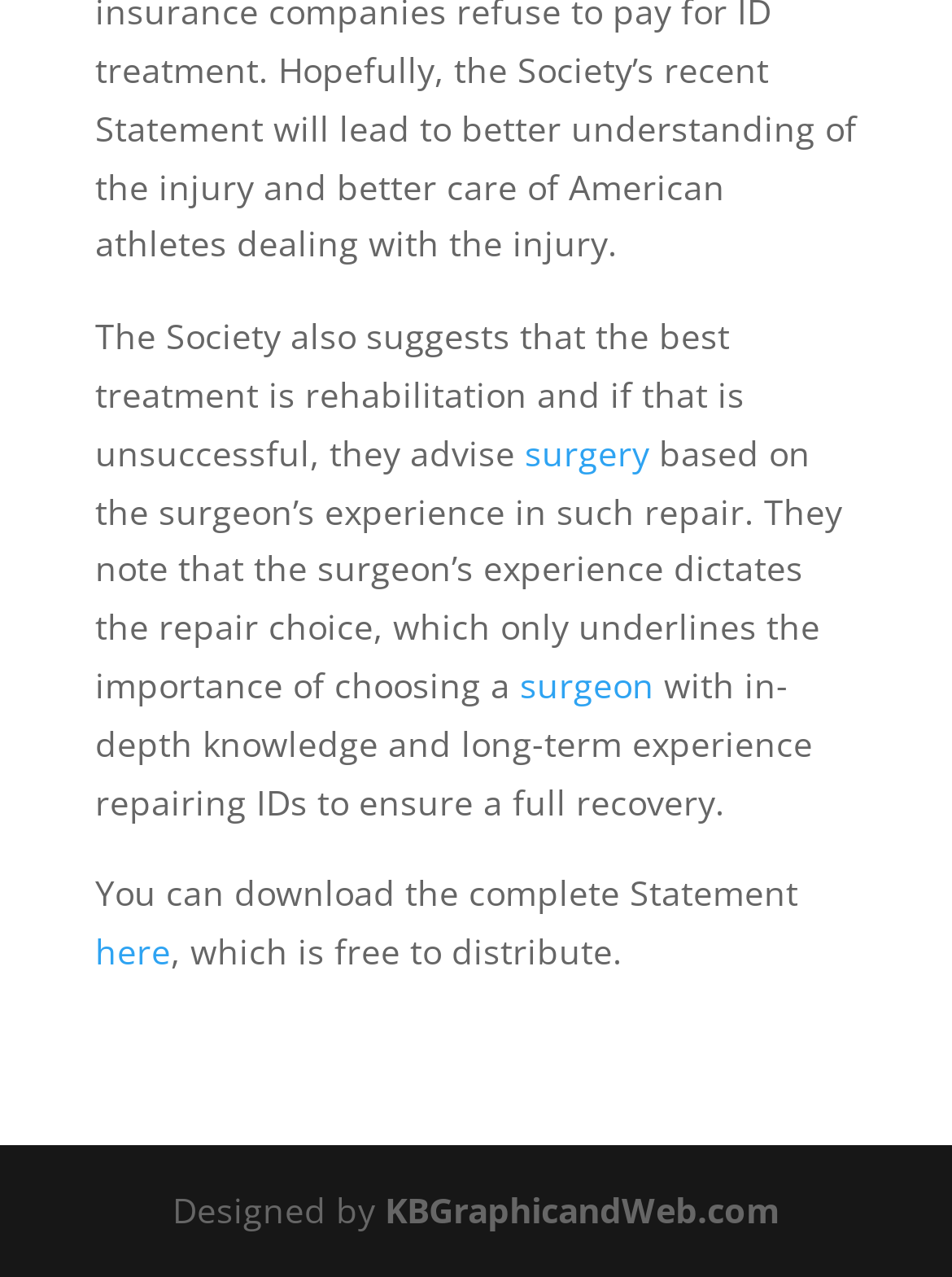Who designed the webpage?
Please ensure your answer is as detailed and informative as possible.

The webpage's footer section credits KBGraphicandWeb.com for the design.